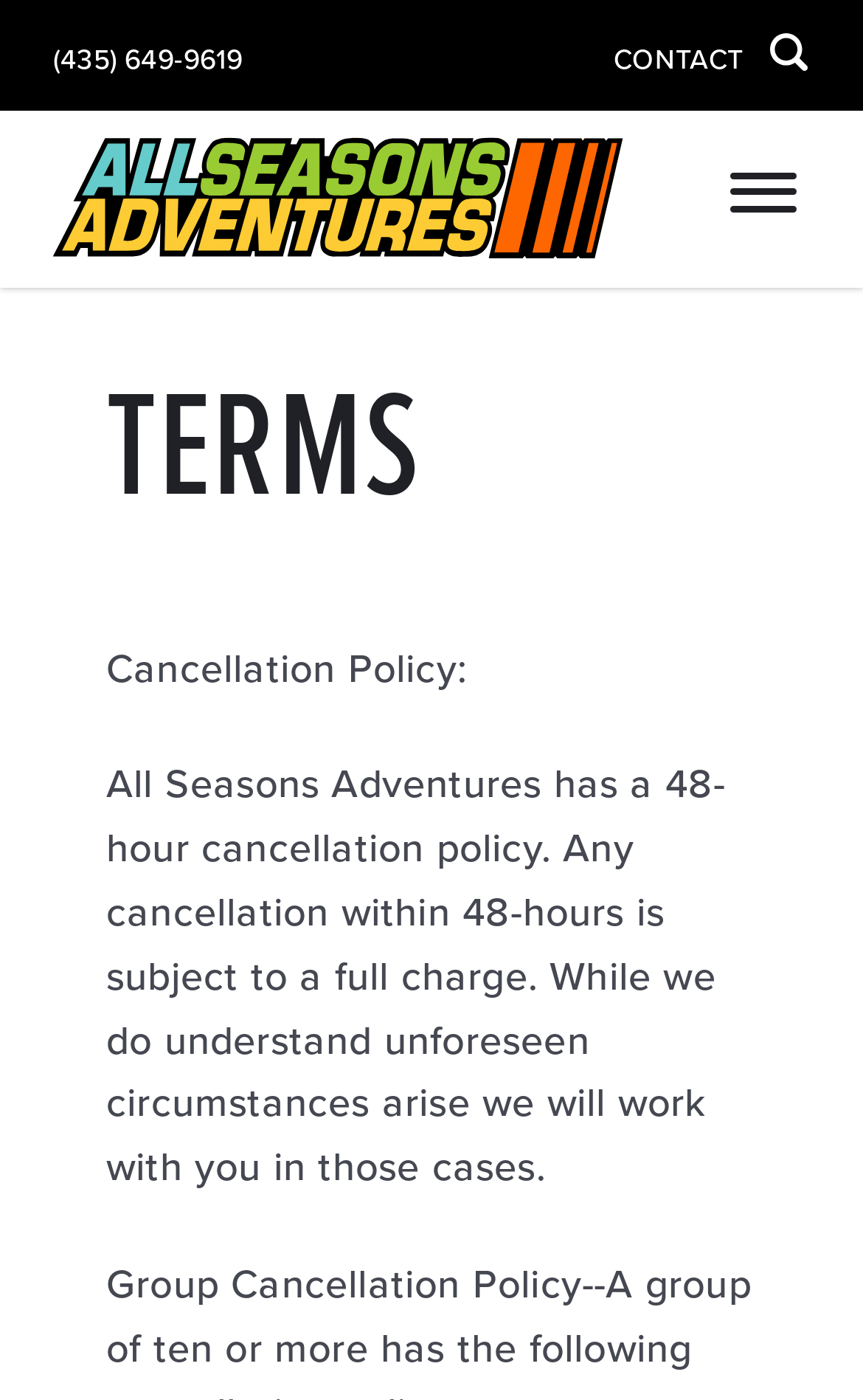Identify the bounding box coordinates for the UI element mentioned here: "(435) 649-9619". Provide the coordinates as four float values between 0 and 1, i.e., [left, top, right, bottom].

[0.062, 0.026, 0.281, 0.06]